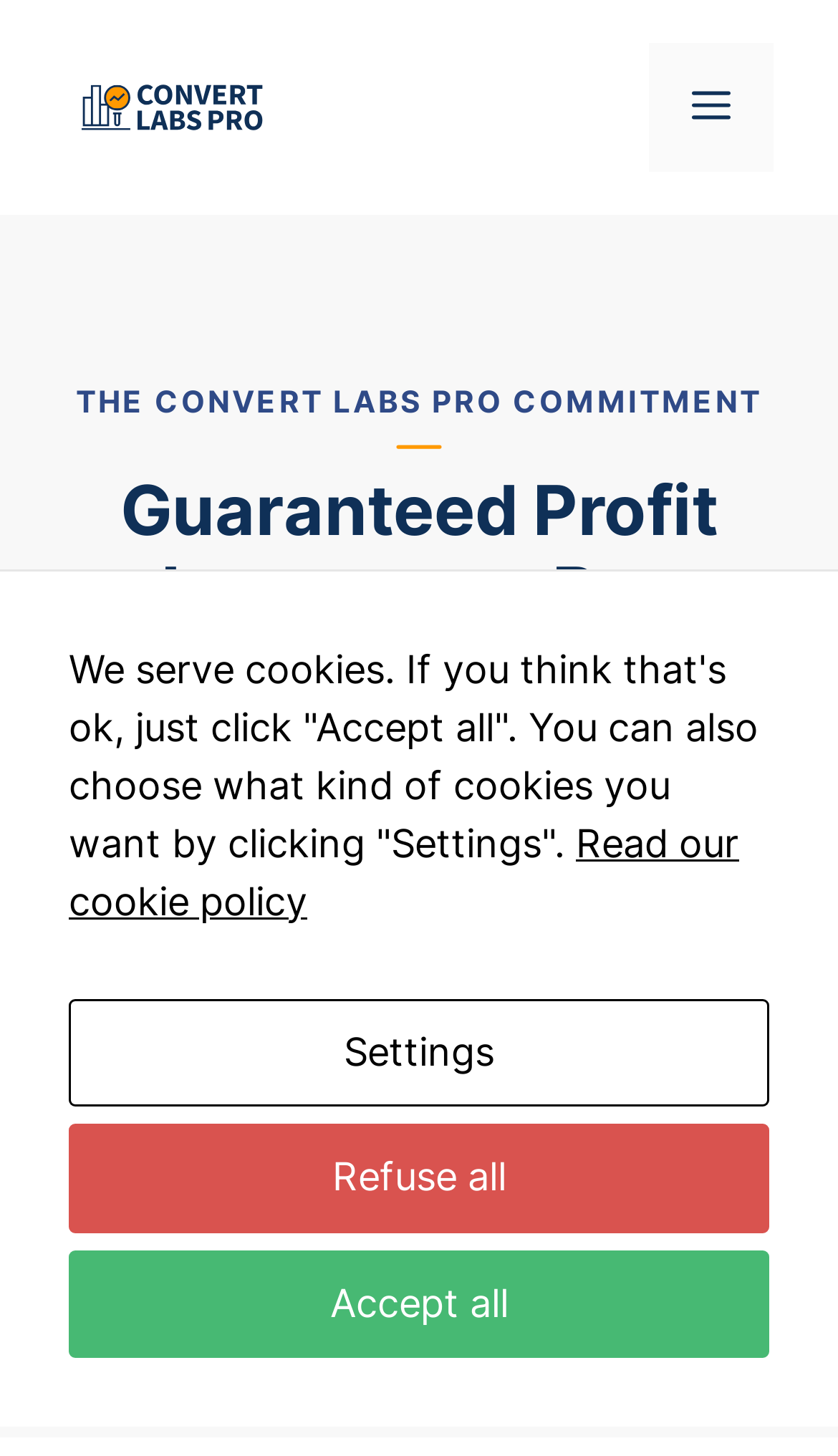Determine the bounding box coordinates of the clickable region to follow the instruction: "Click the website logo".

[0.077, 0.05, 0.333, 0.098]